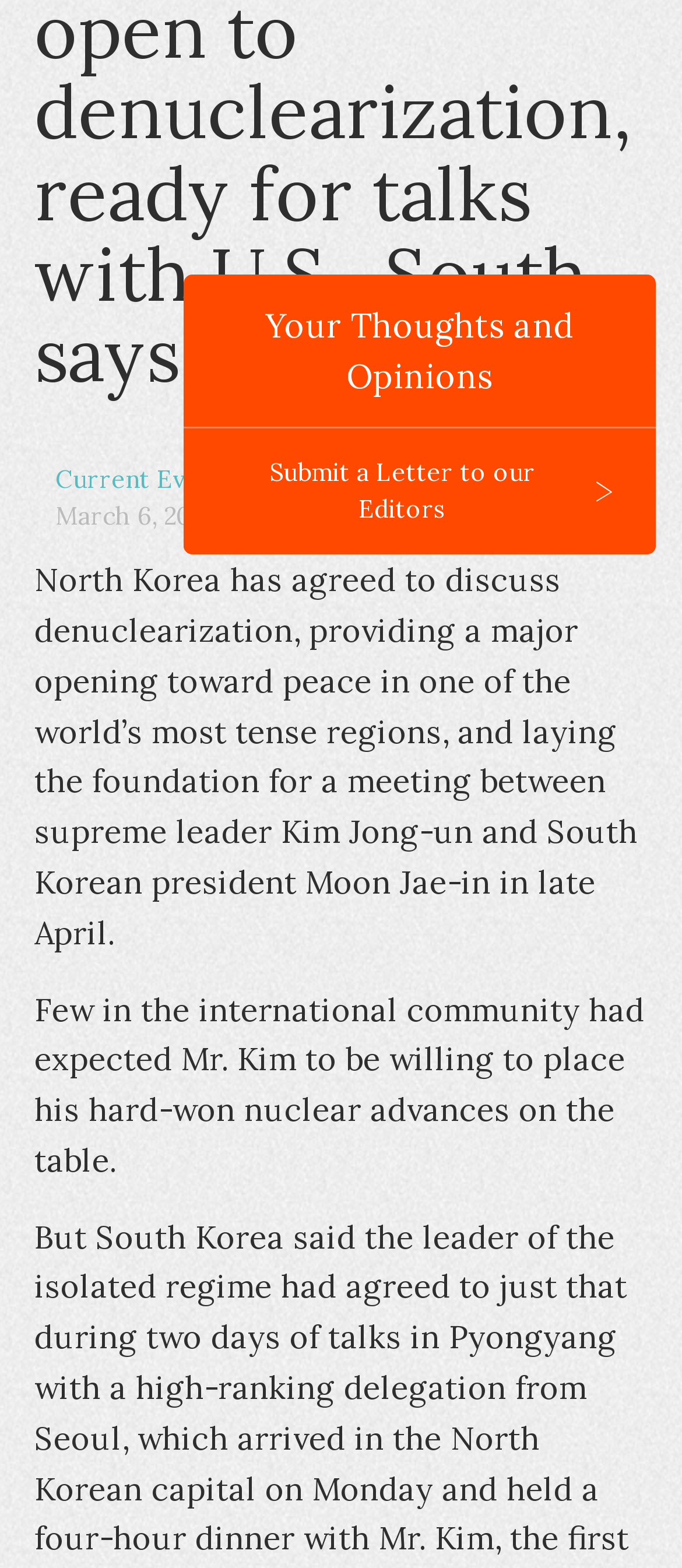Based on the description "In the News", find the bounding box of the specified UI element.

[0.678, 0.296, 0.896, 0.316]